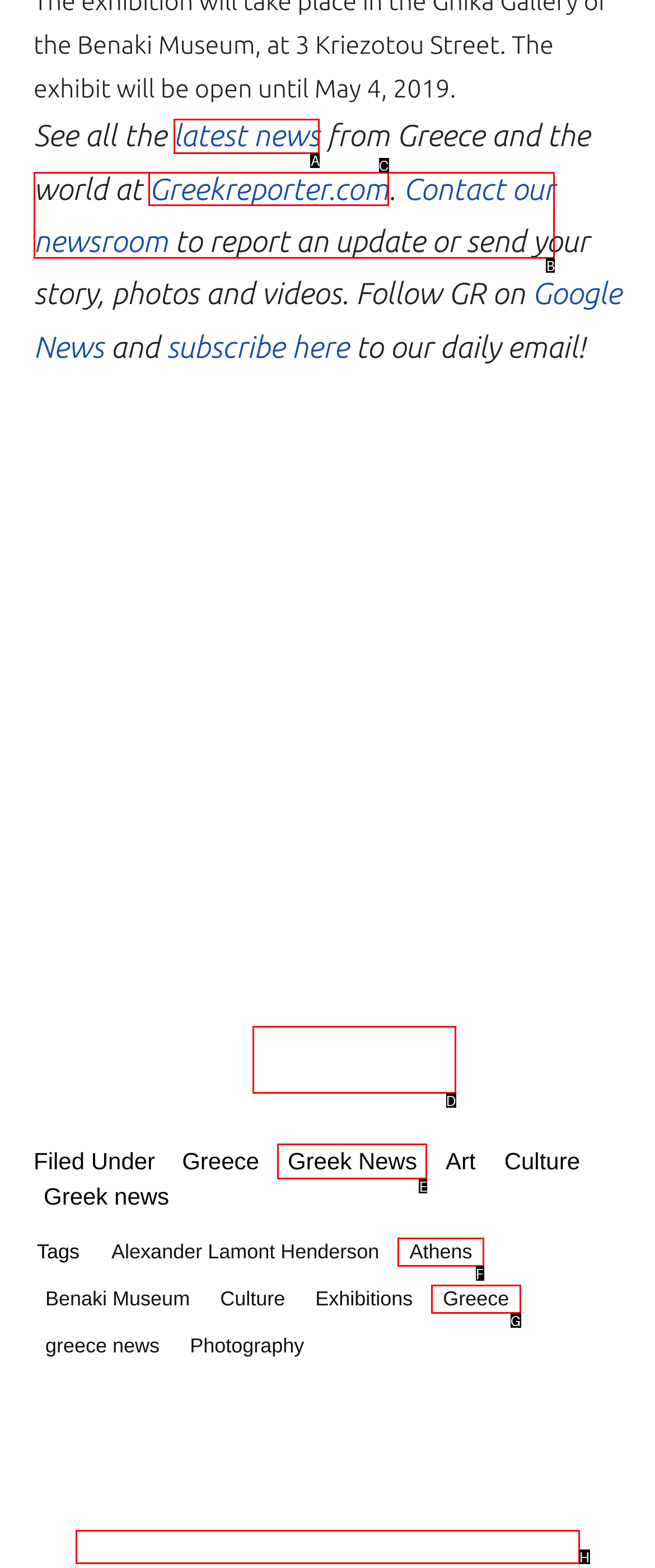Which HTML element should be clicked to complete the task: Click on latest news? Answer with the letter of the corresponding option.

A